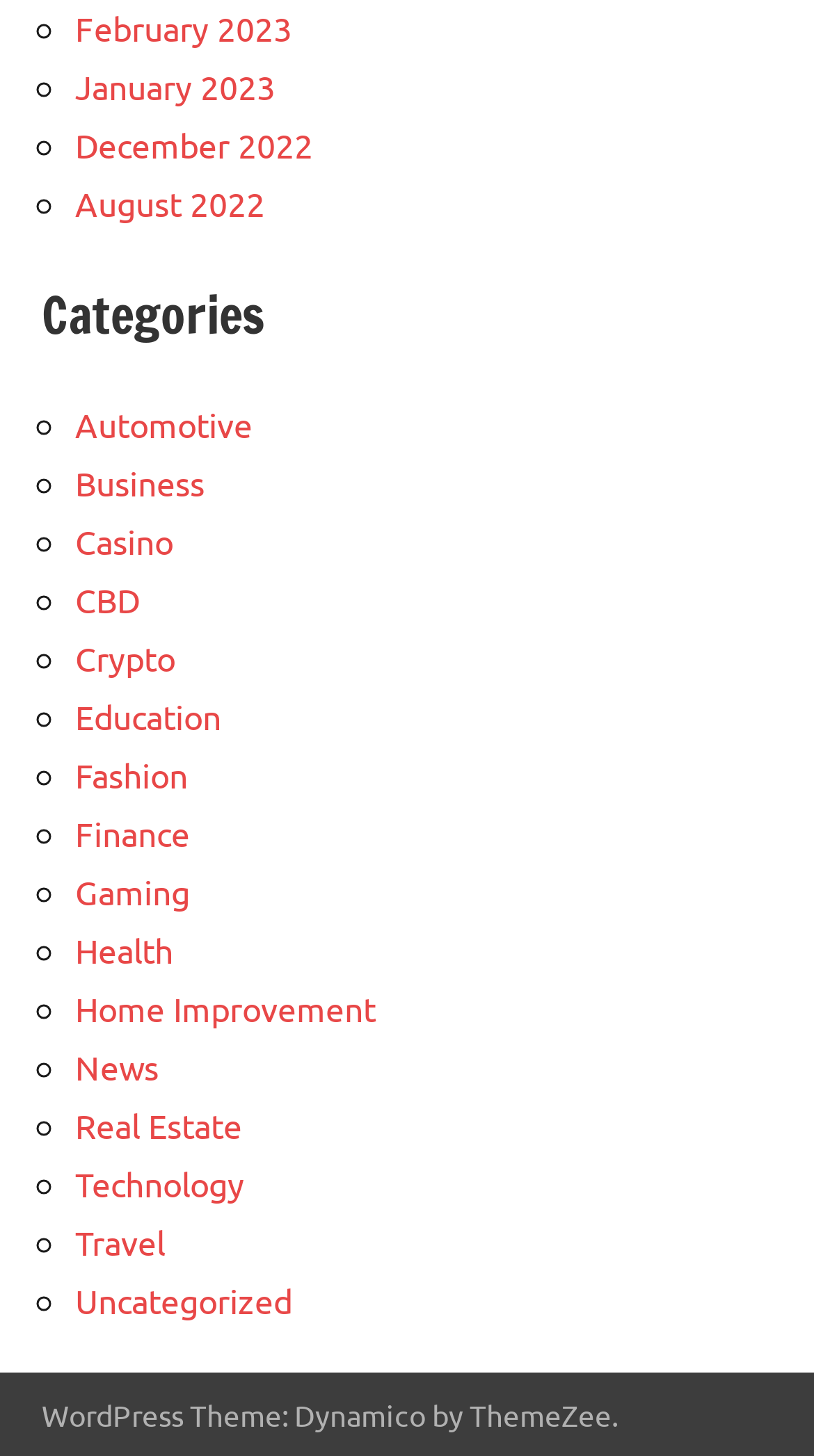Identify the bounding box for the described UI element. Provide the coordinates in (top-left x, top-left y, bottom-right x, bottom-right y) format with values ranging from 0 to 1: Health

[0.092, 0.637, 0.213, 0.666]